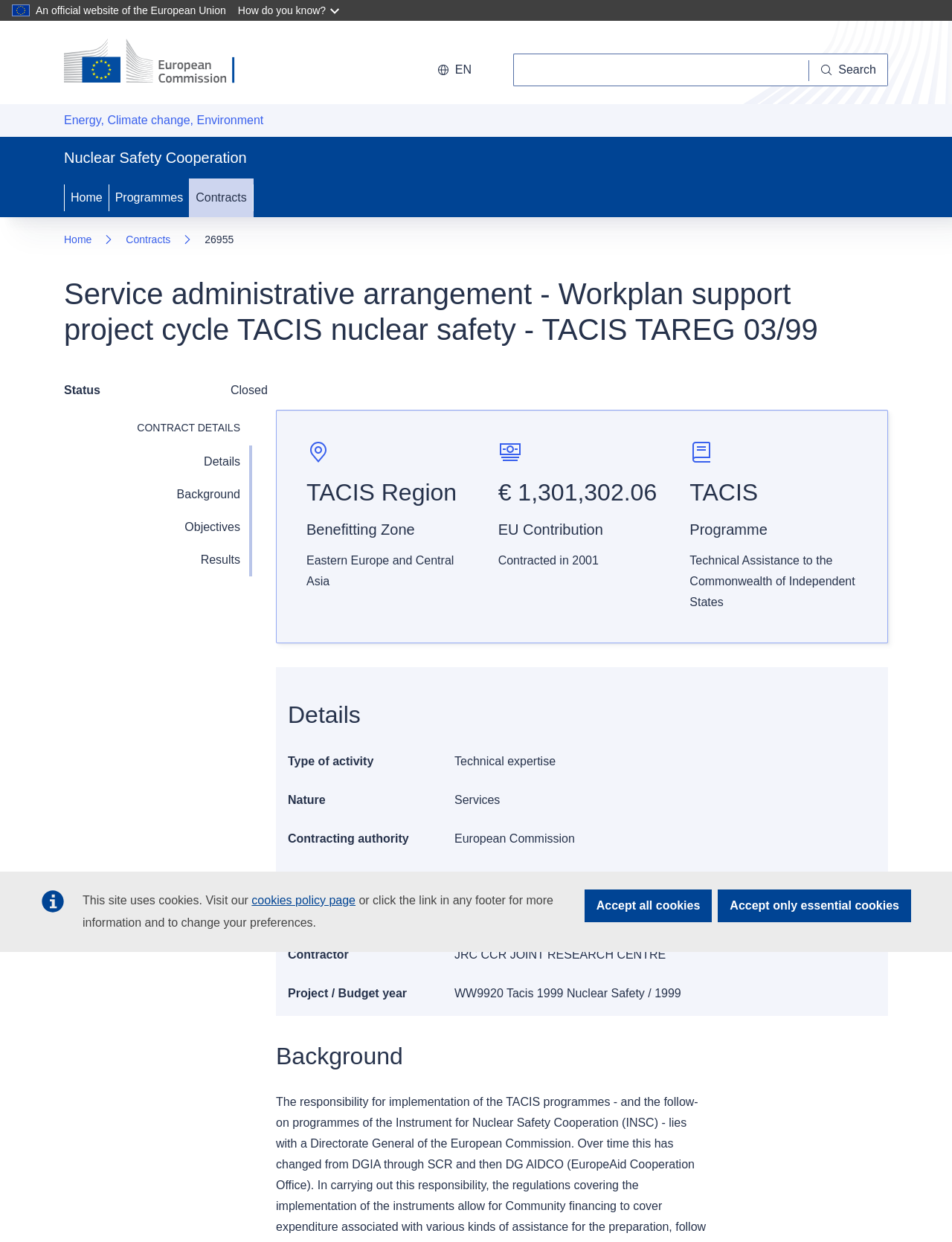What is the duration of this programme?
Using the image as a reference, answer the question with a short word or phrase.

18/03/2002 - 30/09/2006